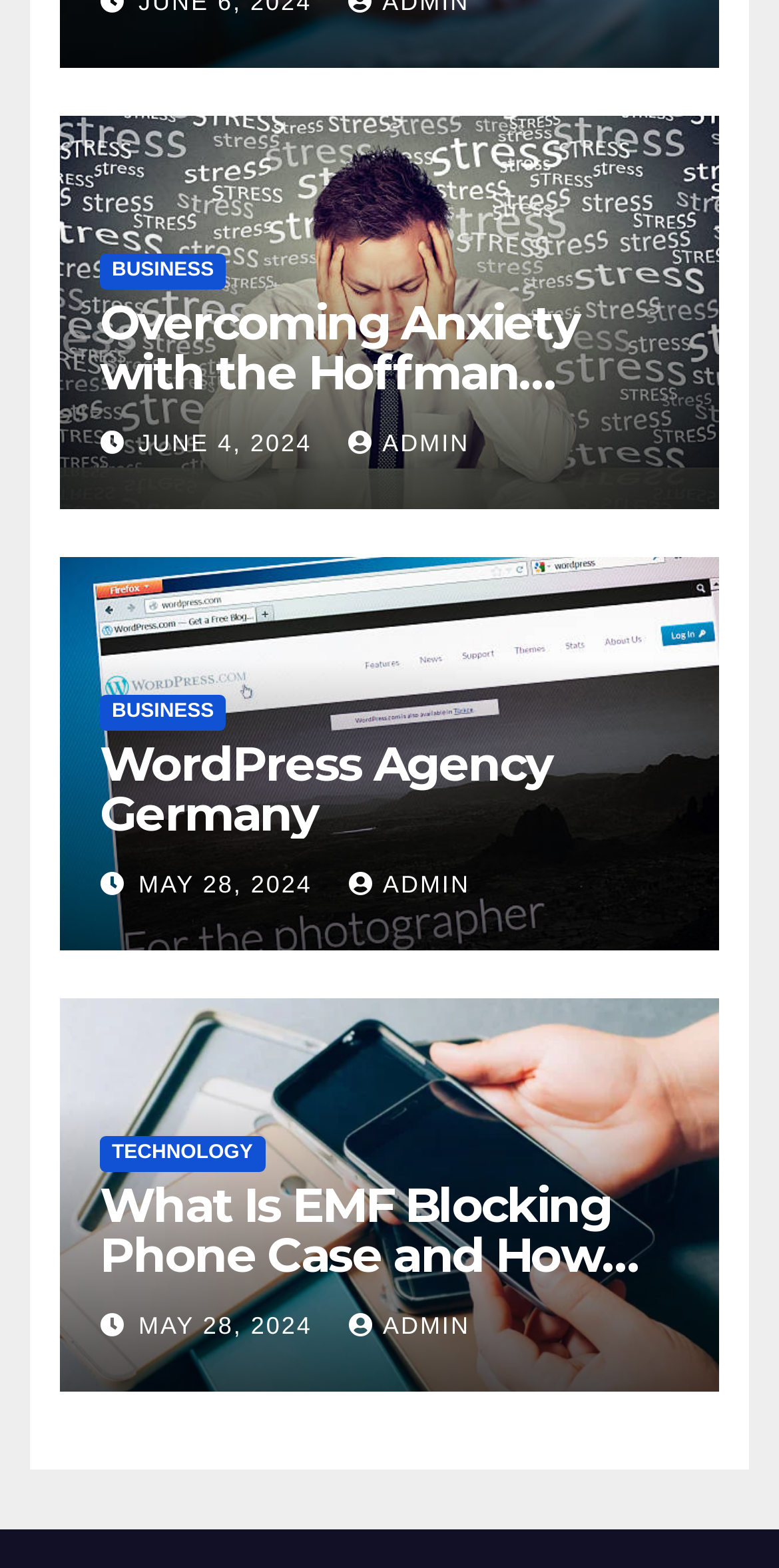Please identify the bounding box coordinates of the clickable area that will fulfill the following instruction: "View WordPress Agency Germany". The coordinates should be in the format of four float numbers between 0 and 1, i.e., [left, top, right, bottom].

[0.128, 0.469, 0.707, 0.538]